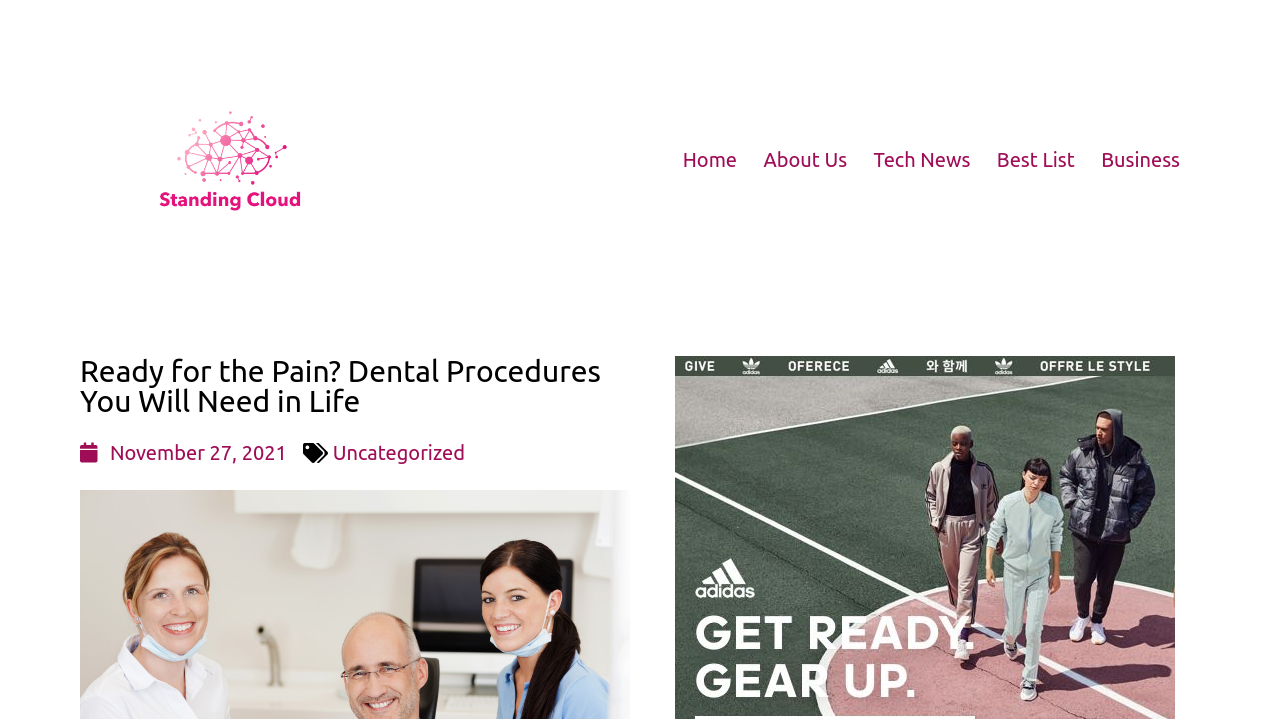Pinpoint the bounding box coordinates for the area that should be clicked to perform the following instruction: "check the date of the article".

[0.062, 0.606, 0.224, 0.654]